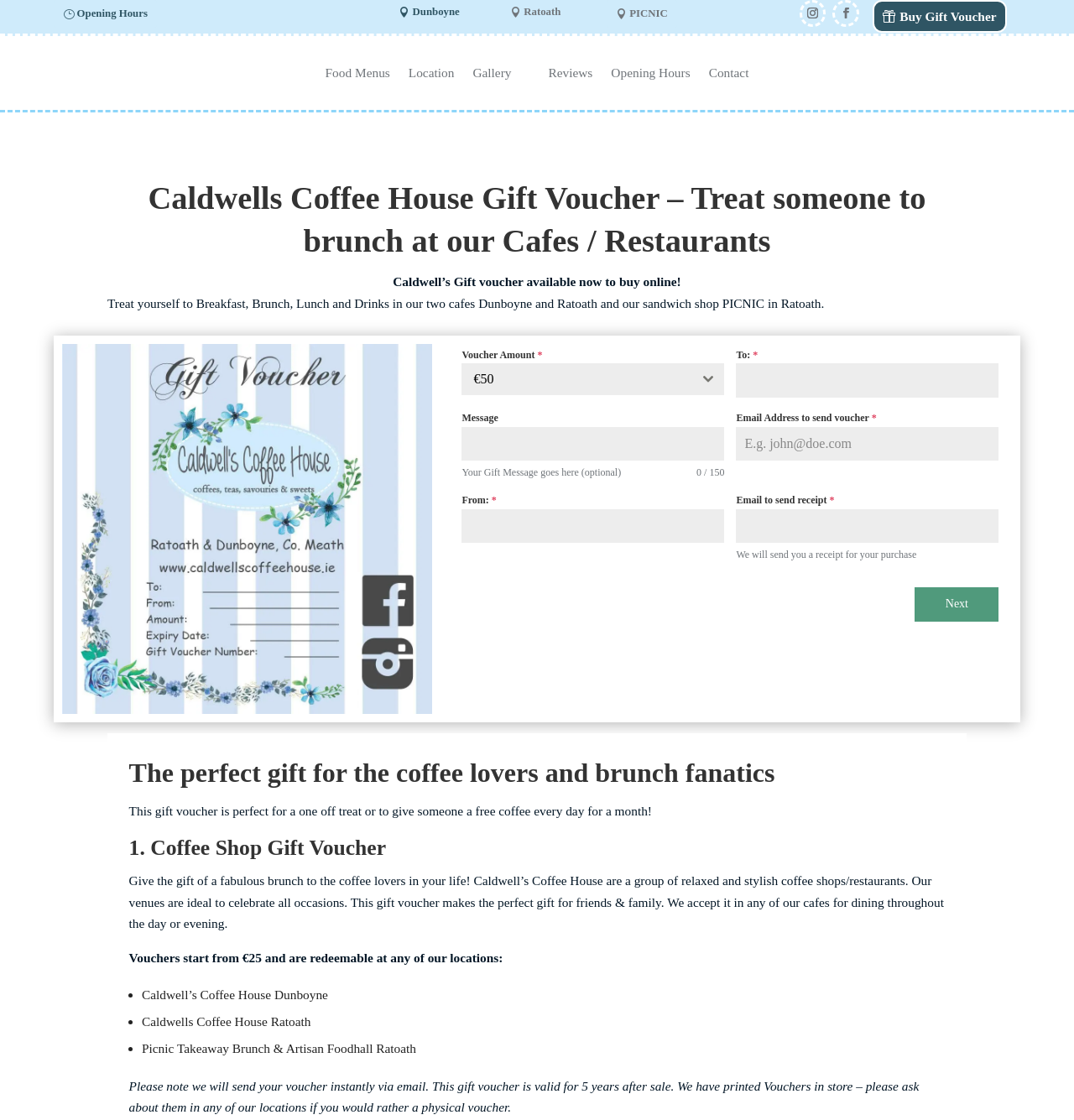Please pinpoint the bounding box coordinates for the region I should click to adhere to this instruction: "Search for something".

None